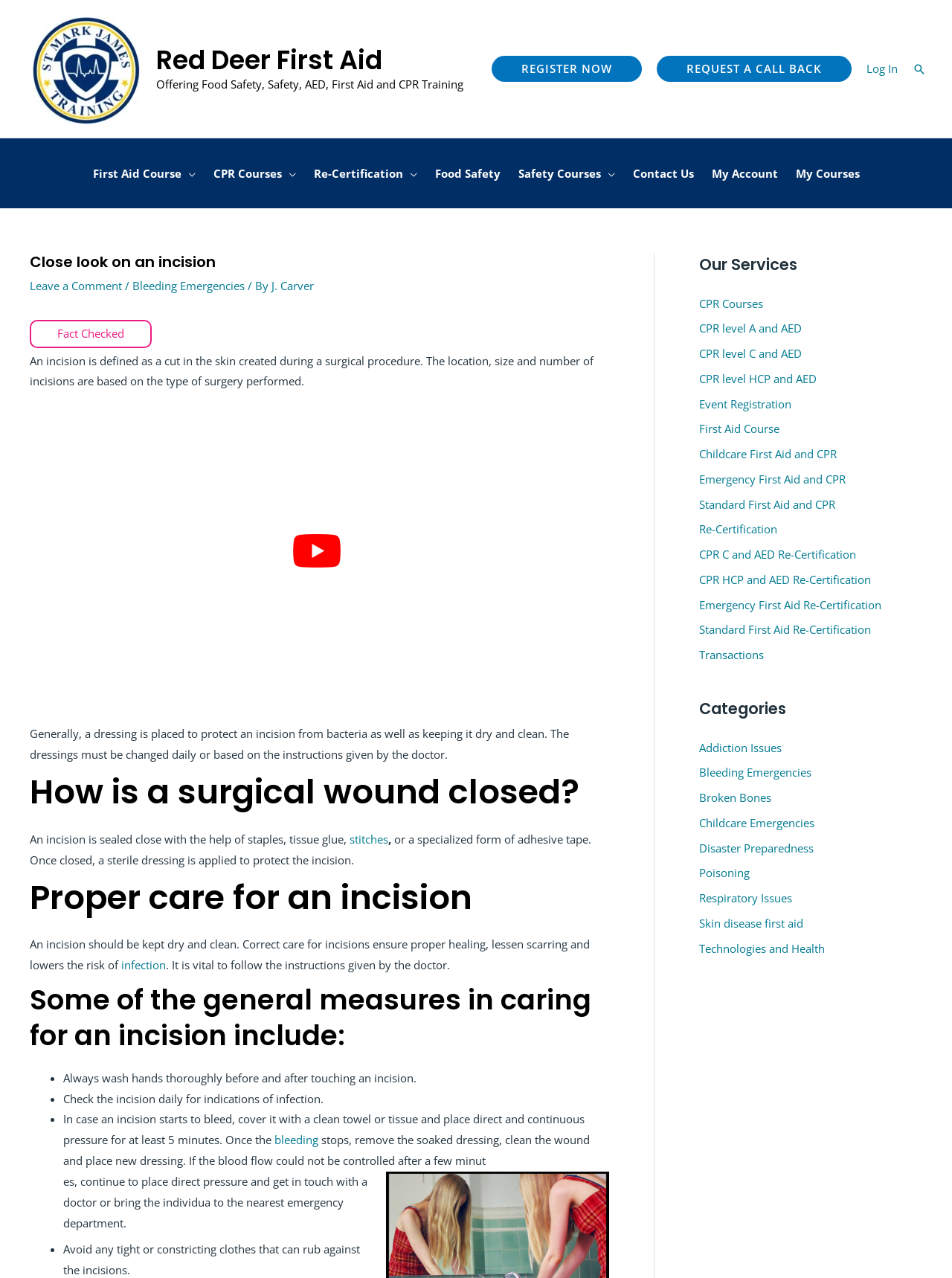Please identify the bounding box coordinates of the element I need to click to follow this instruction: "Click the 'CPR Courses' link".

[0.734, 0.231, 0.802, 0.243]